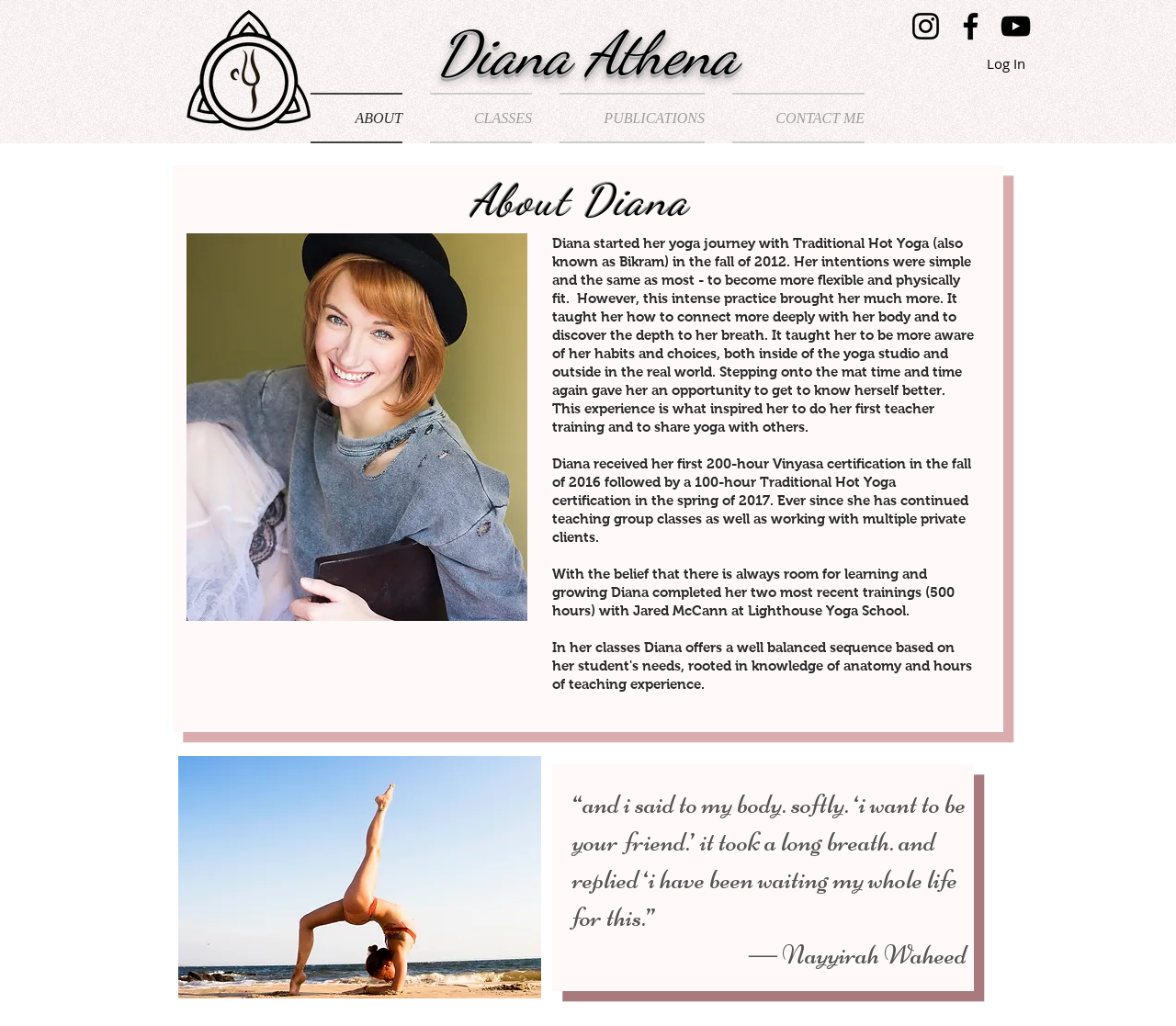Construct a thorough caption encompassing all aspects of the webpage.

The webpage is about Diana Athena, a 500-hour certified yoga instructor, offering affordable yoga classes in East Harlem every Saturday and Tuesday. 

At the top left corner, there is a logo image, accompanied by a heading with Diana Athena's name. To the right of the logo, there is a navigation menu with links to "ABOUT", "CLASSES", "PUBLICATIONS", and "CONTACT ME". 

Below the navigation menu, there is a social bar with links to Instagram, Facebook, and YouTube, each represented by an image. A "Log In" button is located to the right of the social bar.

The main content of the webpage is about Diana Athena's background and experience as a yoga instructor. There is a heading "About Diana" followed by a large image of Diana. Below the image, there are three paragraphs of text describing Diana's yoga journey, her certifications, and her teaching experience. 

To the right of the text, there is another image, and below it, there is a quote about the body and friendship, attributed to Nayyirah Waheed.